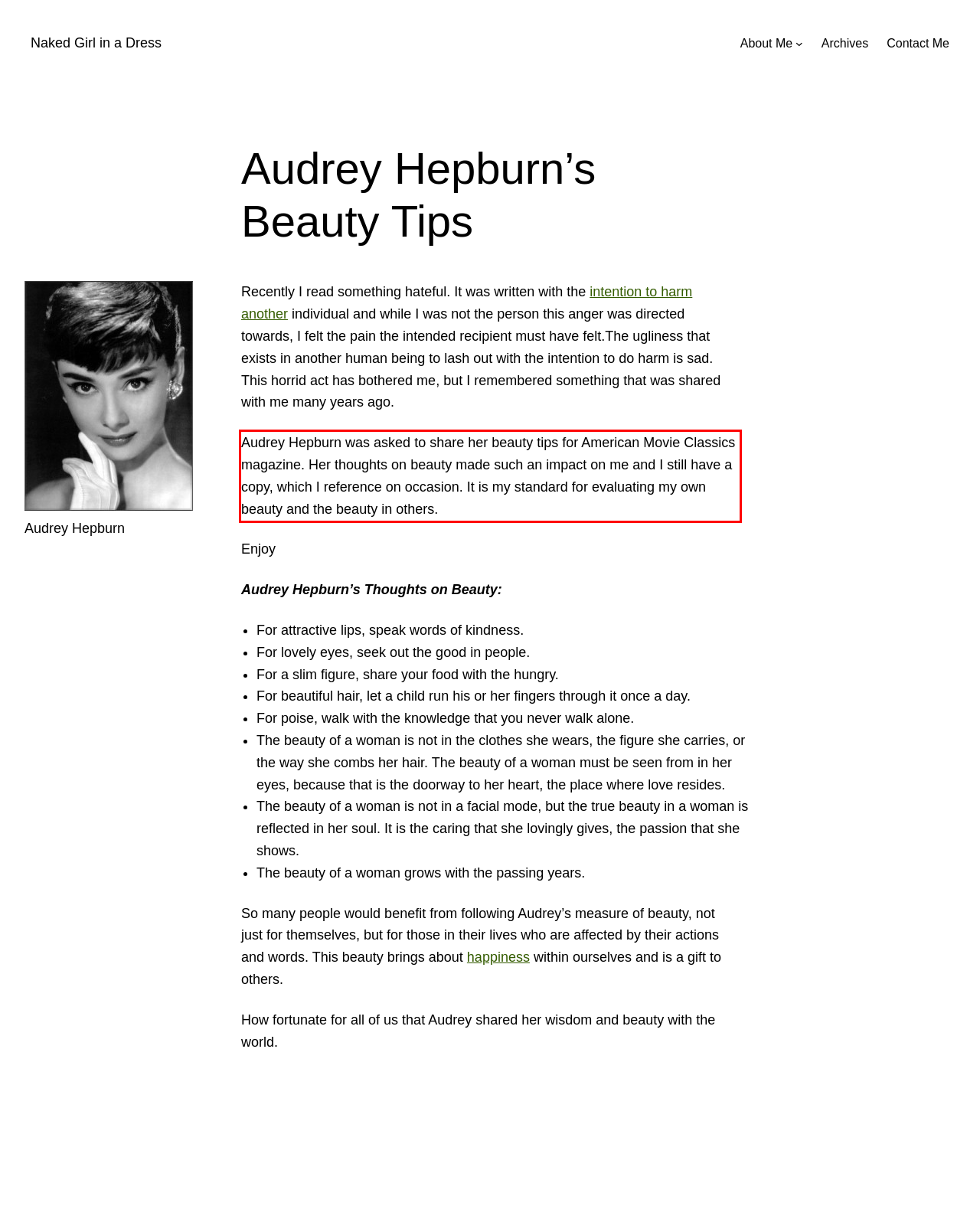You are given a webpage screenshot with a red bounding box around a UI element. Extract and generate the text inside this red bounding box.

Audrey Hepburn was asked to share her beauty tips for American Movie Classics magazine. Her thoughts on beauty made such an impact on me and I still have a copy, which I reference on occasion. It is my standard for evaluating my own beauty and the beauty in others.